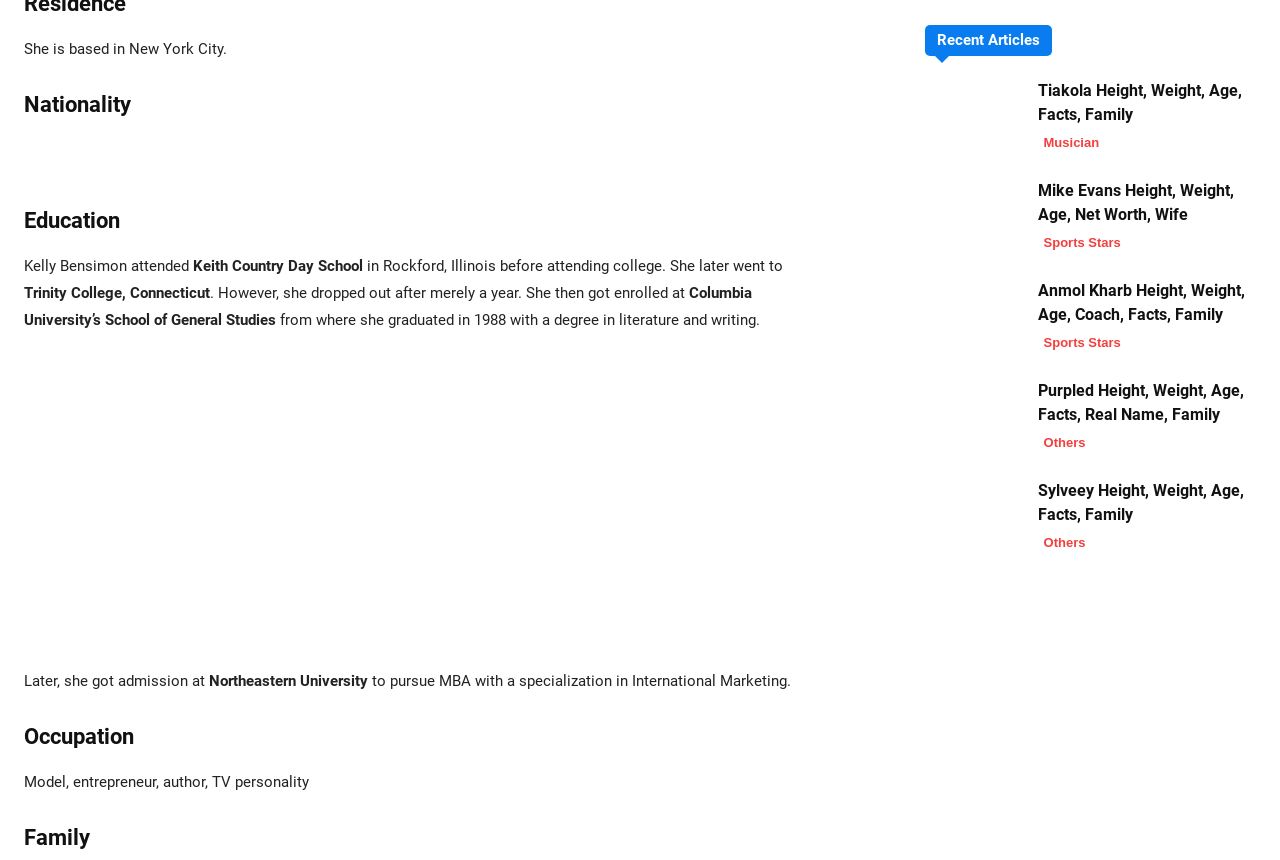Where did Kelly Bensimon attend college?
Based on the screenshot, answer the question with a single word or phrase.

Trinity College, Connecticut